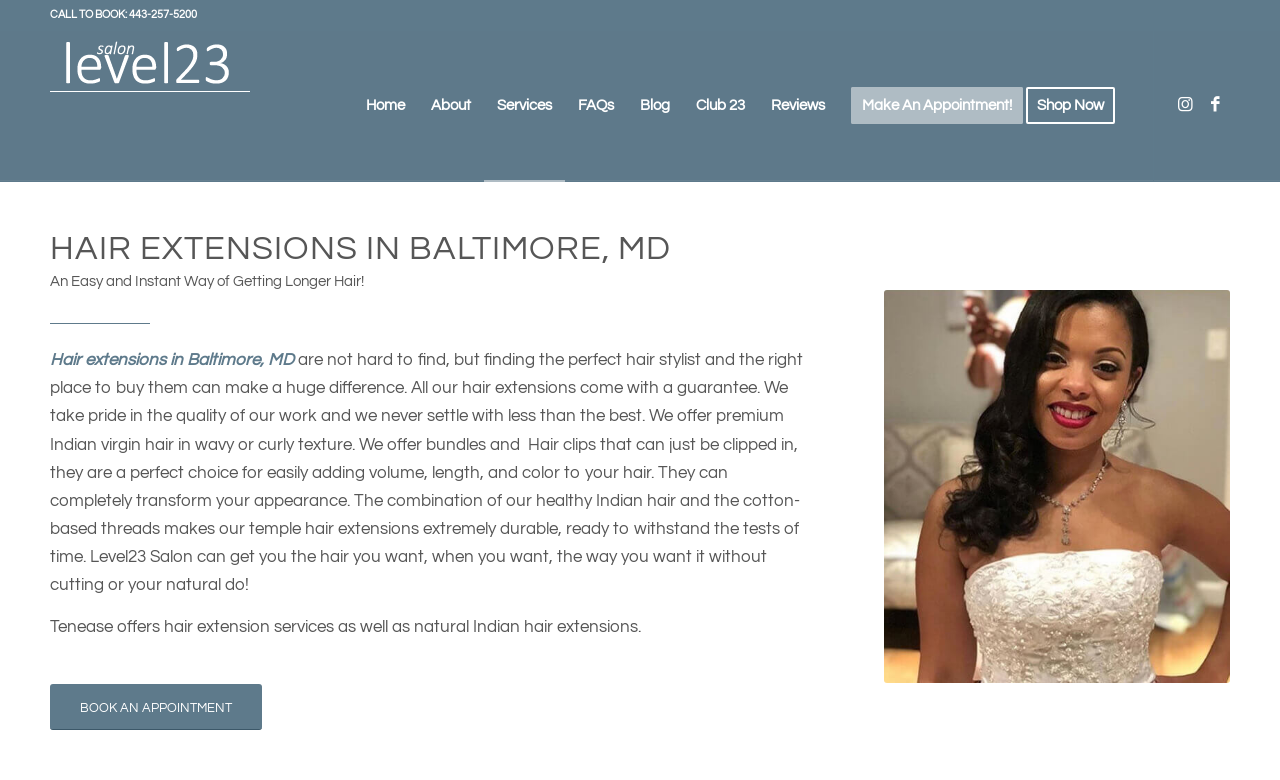Bounding box coordinates must be specified in the format (top-left x, top-left y, bottom-right x, bottom-right y). All values should be floating point numbers between 0 and 1. What are the bounding box coordinates of the UI element described as: Announcements

None